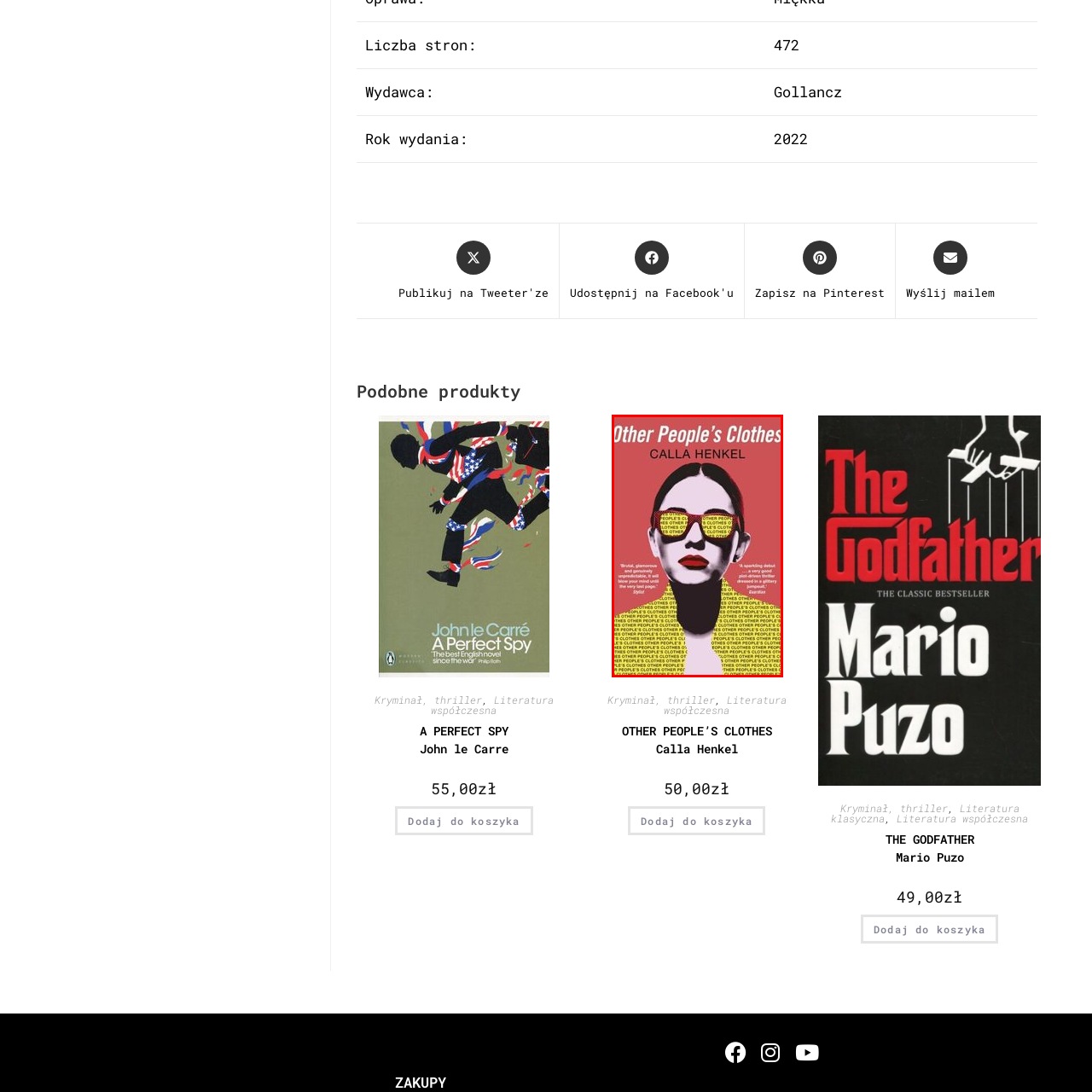What is the facial feature of the woman that stands out?
Examine the portion of the image surrounded by the red bounding box and deliver a detailed answer to the question.

The caption highlights the woman's 'bold red lips' as a distinctive feature, implying that they are a notable aspect of her appearance.